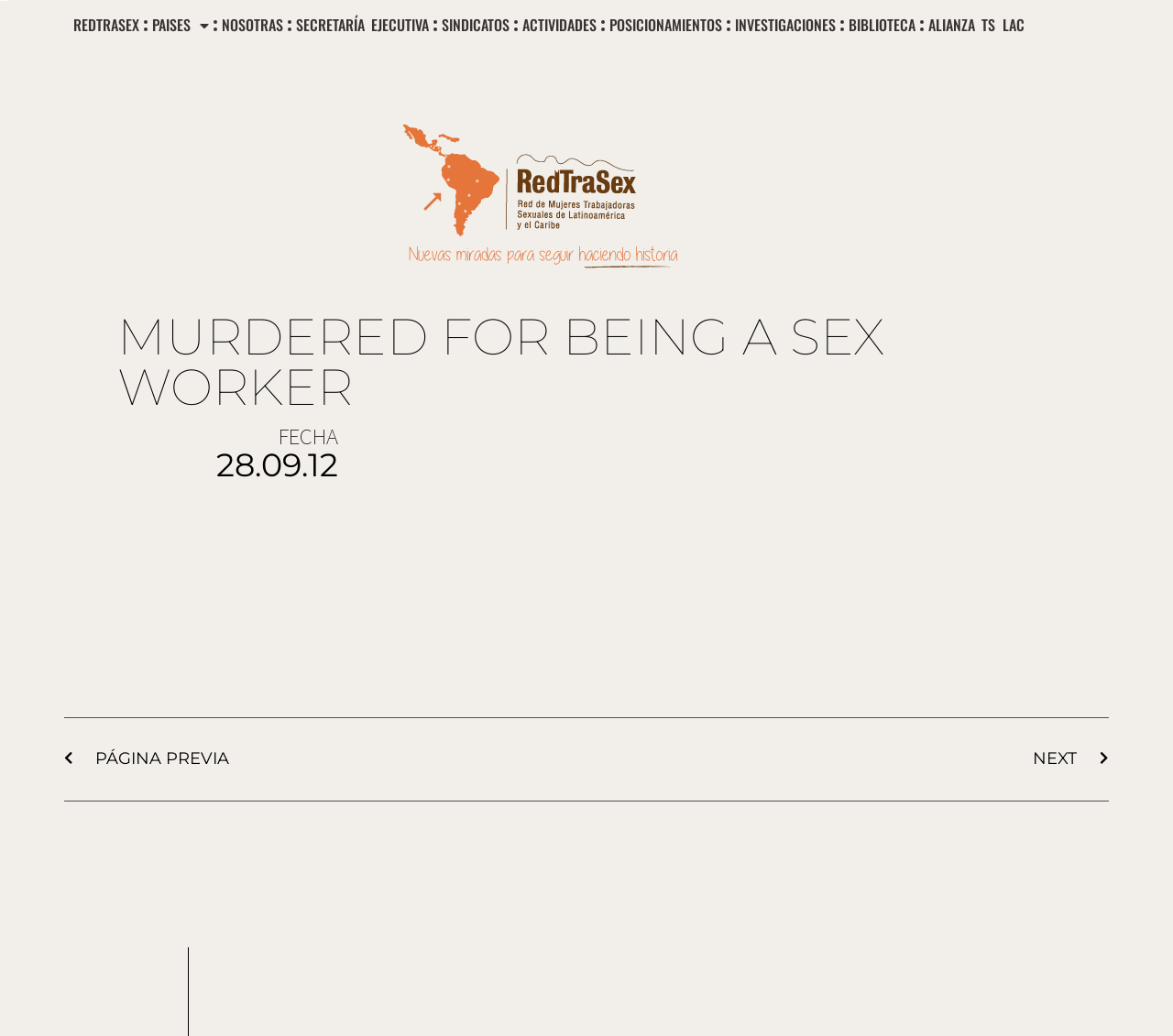Respond with a single word or phrase:
What is the main topic of the page?

Murder of a sex worker